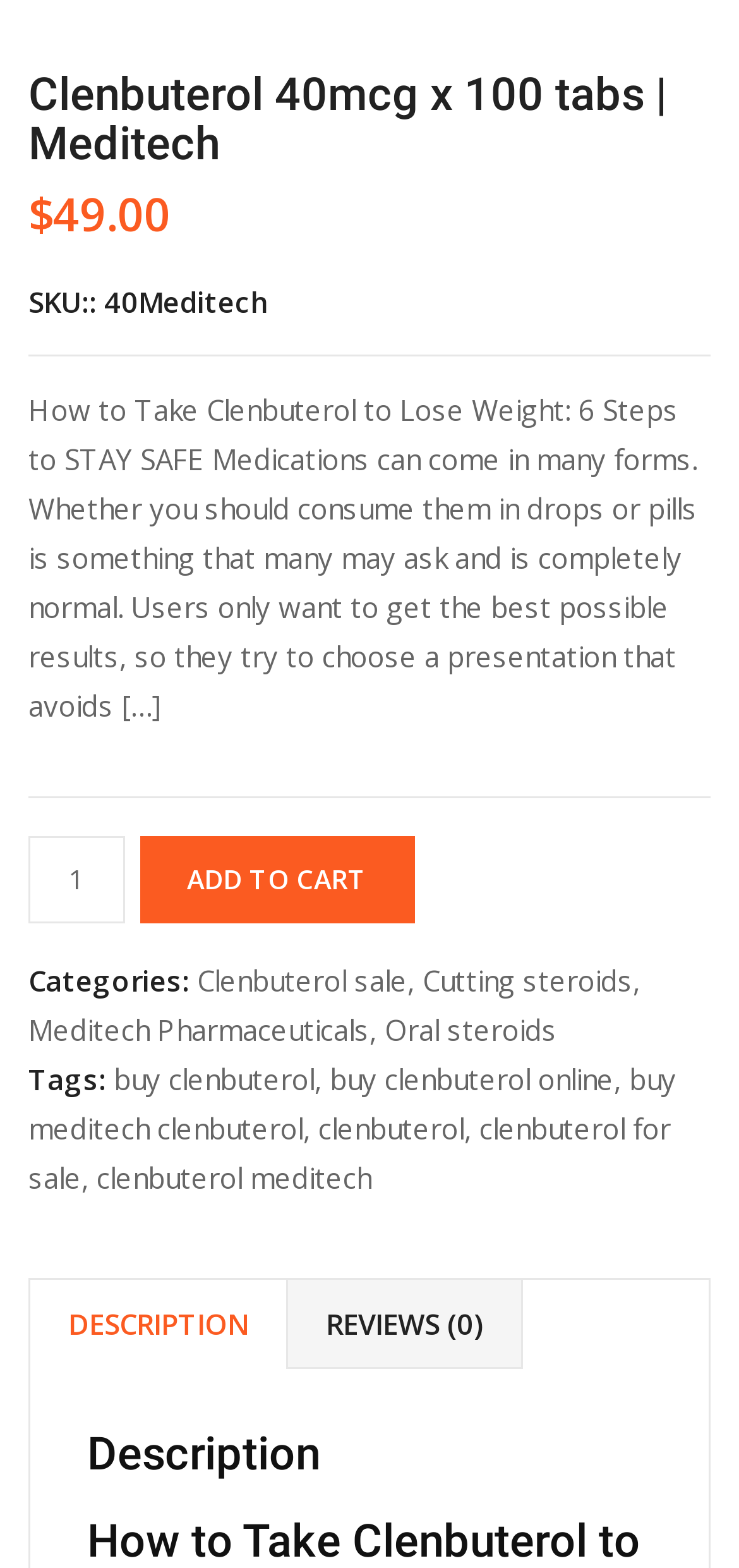What categories is Clenbuterol 40mcg x 100 tabs listed under?
Using the picture, provide a one-word or short phrase answer.

Clenbuterol sale, Cutting steroids, Meditech Pharmaceuticals, Oral steroids